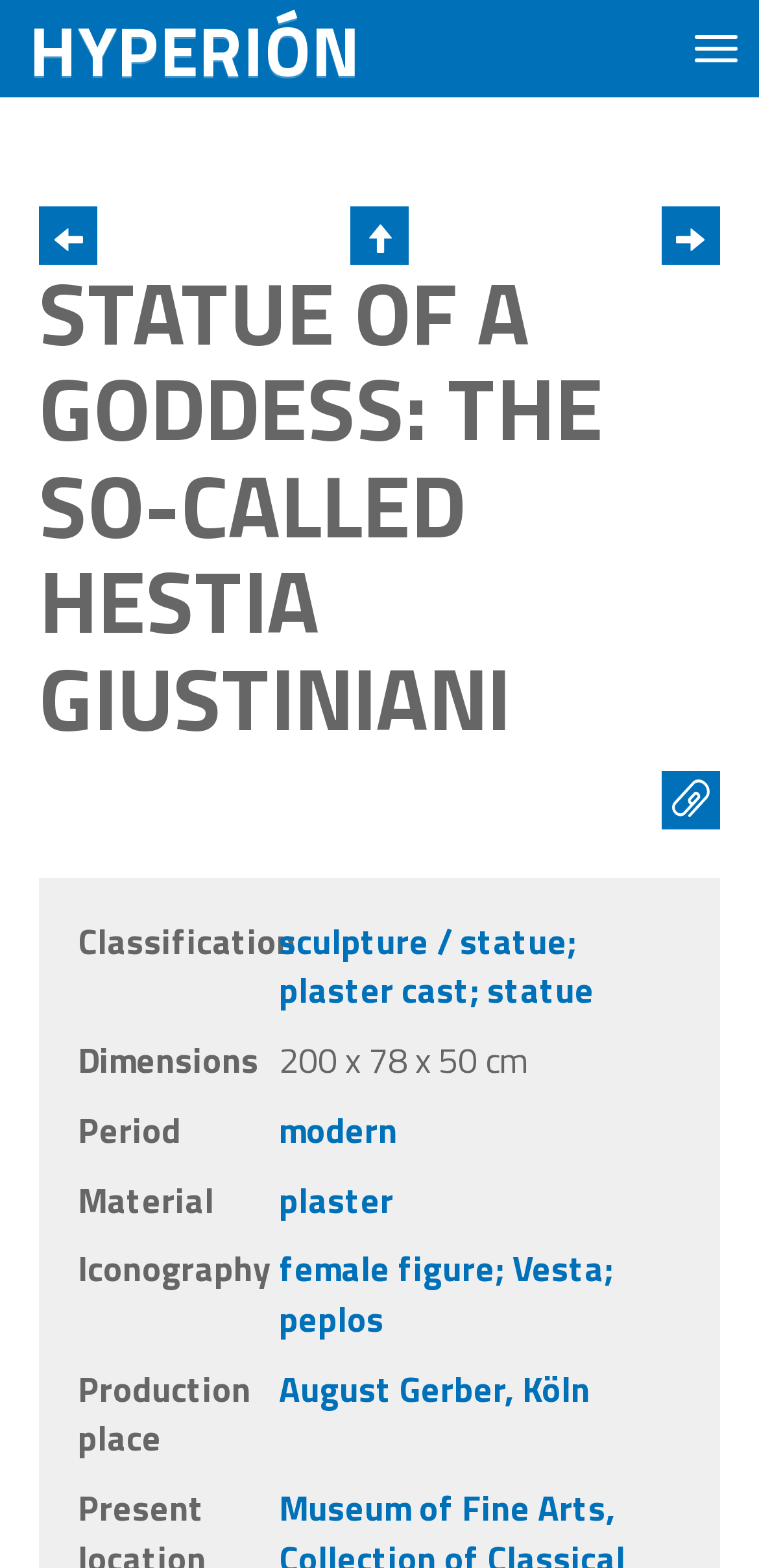Please identify the bounding box coordinates of the area I need to click to accomplish the following instruction: "Learn about the material".

[0.368, 0.748, 0.519, 0.782]